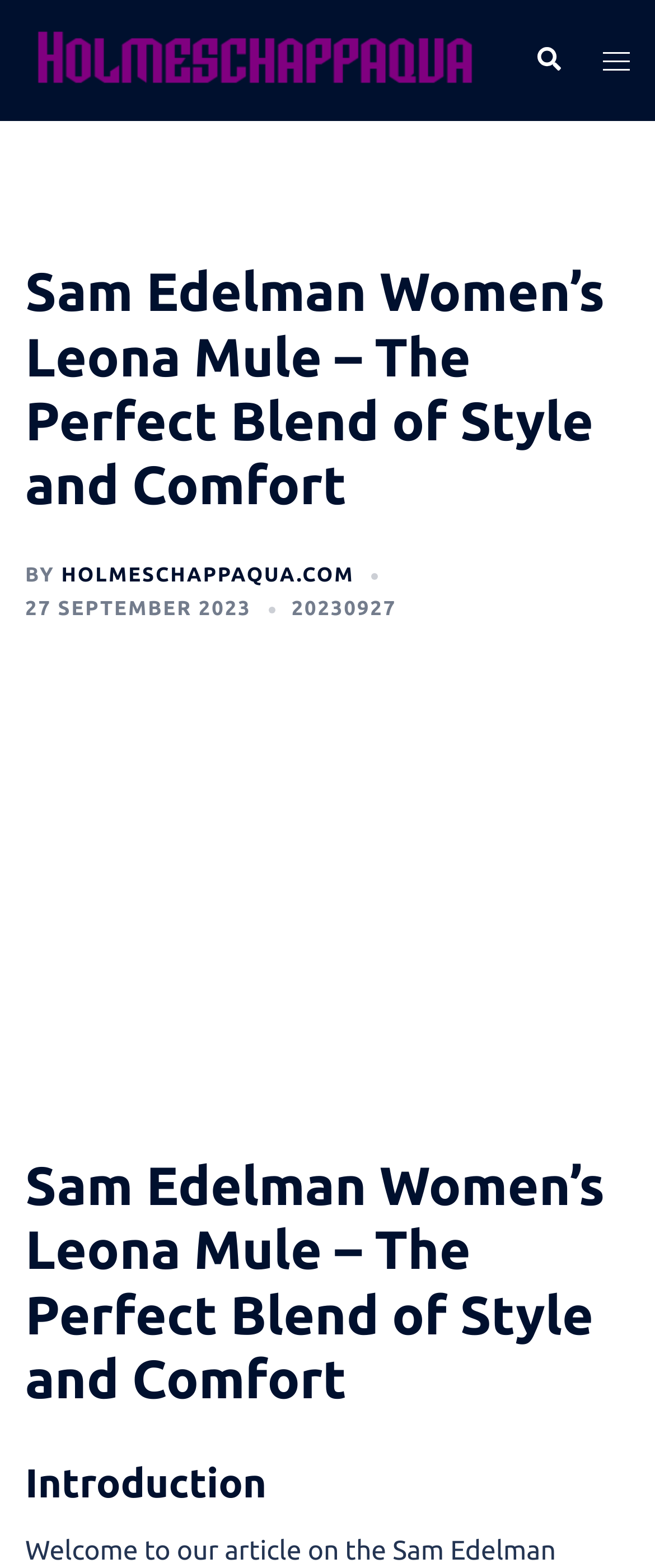Give a one-word or phrase response to the following question: How many images are there on the webpage?

3